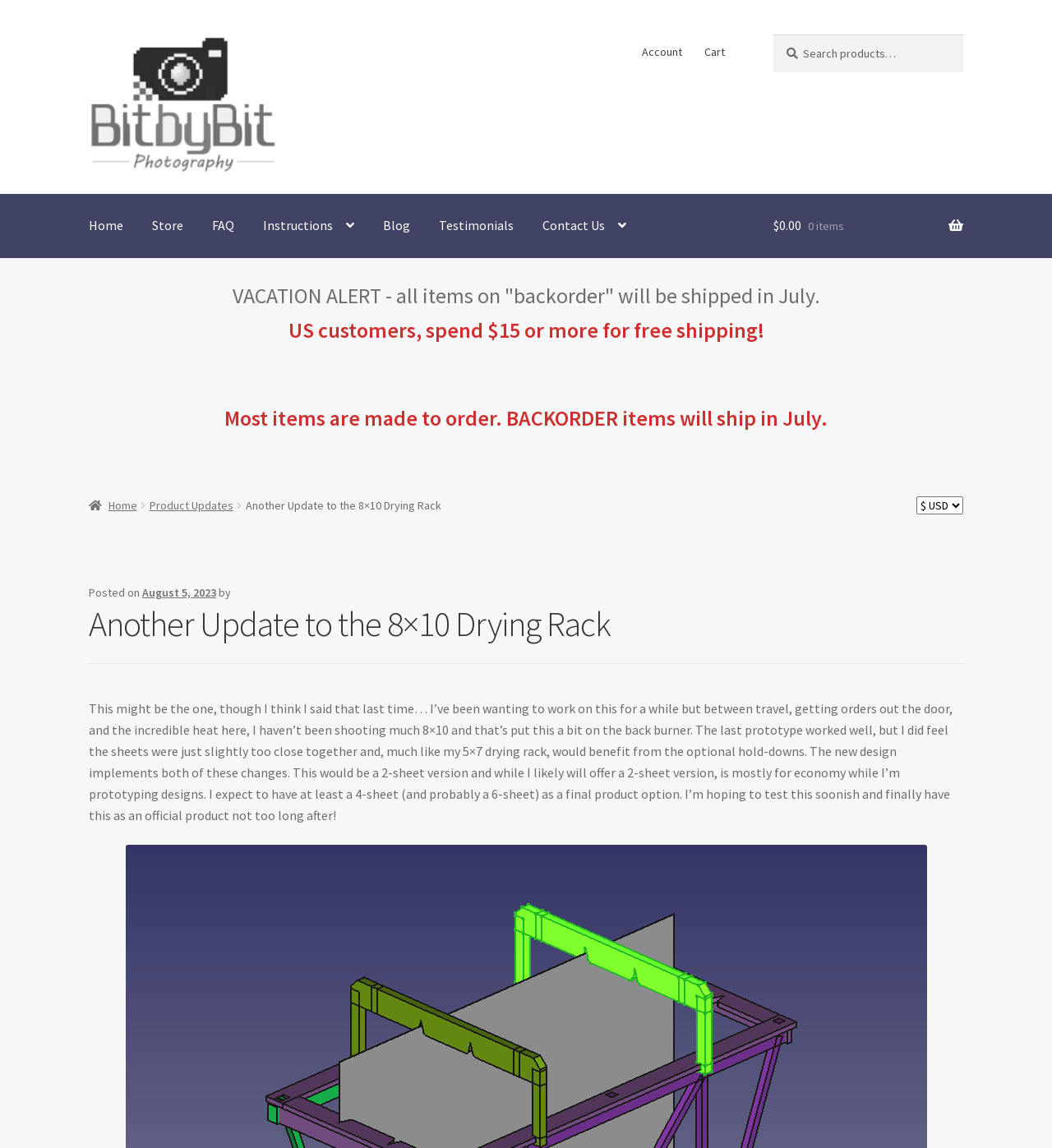Find the bounding box coordinates for the area you need to click to carry out the instruction: "Read the blog". The coordinates should be four float numbers between 0 and 1, indicated as [left, top, right, bottom].

[0.352, 0.169, 0.402, 0.225]